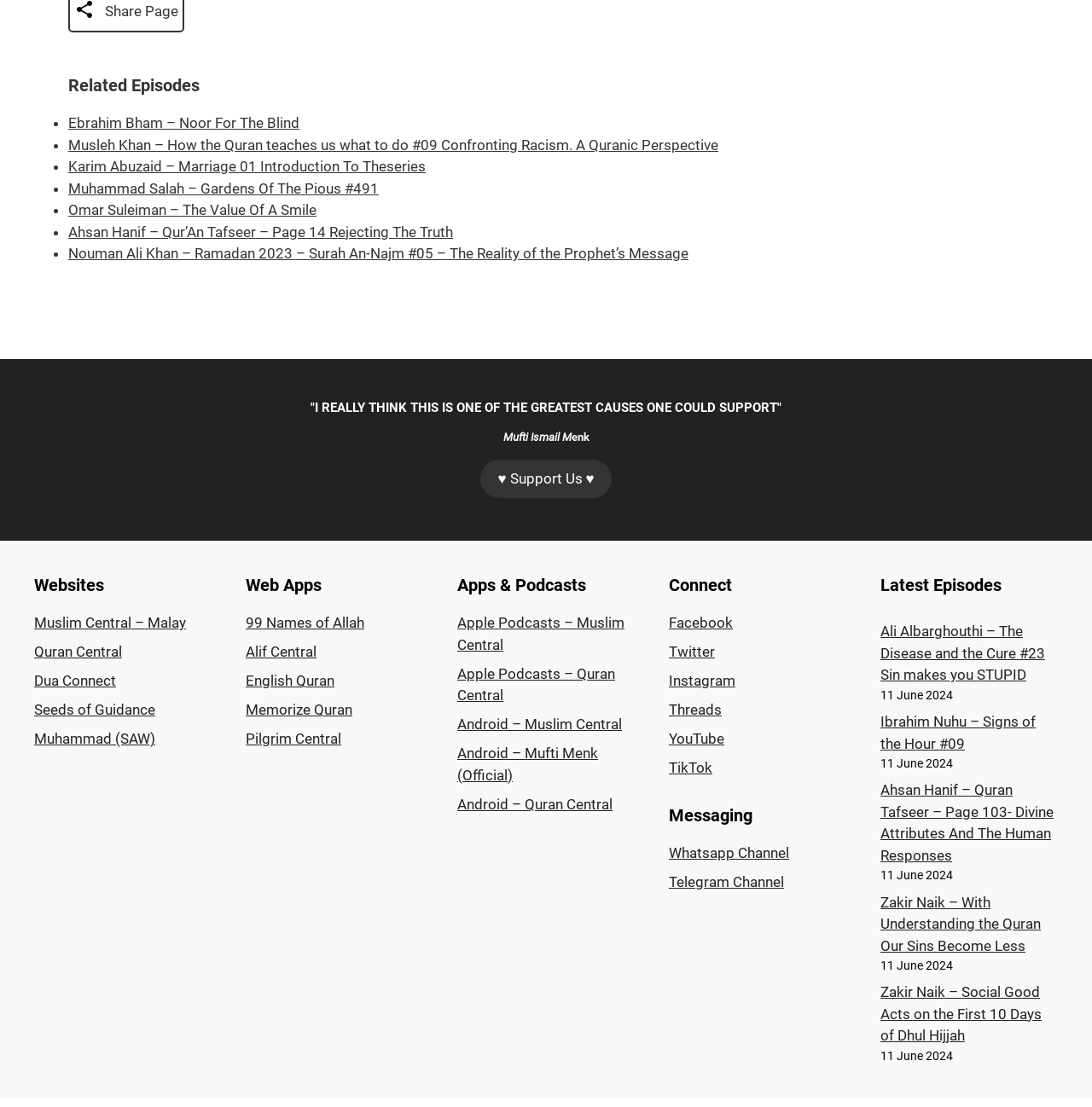Provide the bounding box coordinates of the HTML element this sentence describes: "parent_node: Email * aria-describedby="email-notes" name="email"". The bounding box coordinates consist of four float numbers between 0 and 1, i.e., [left, top, right, bottom].

None